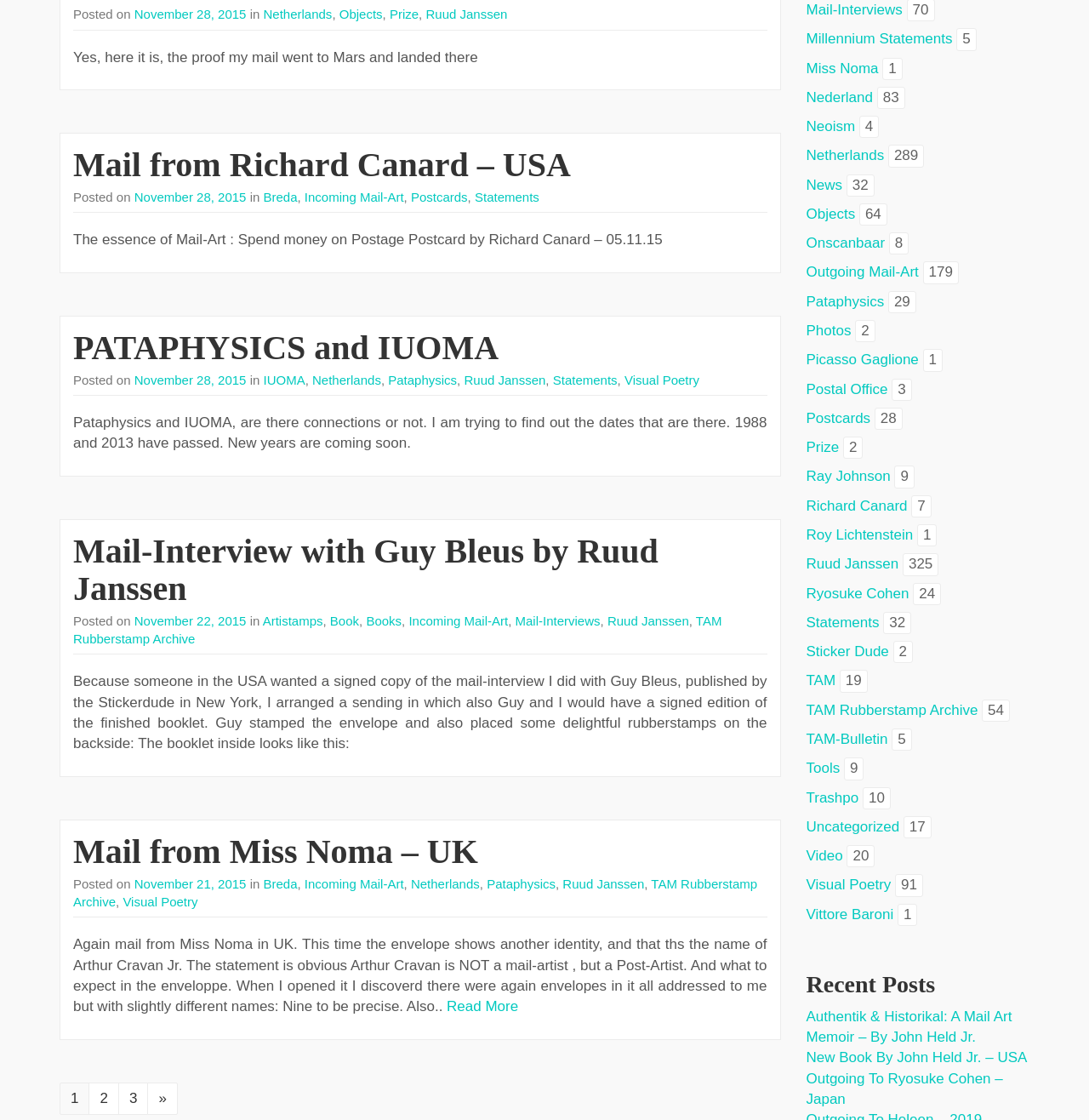Provide a short answer to the following question with just one word or phrase: What is the date of the first article?

November 28, 2015